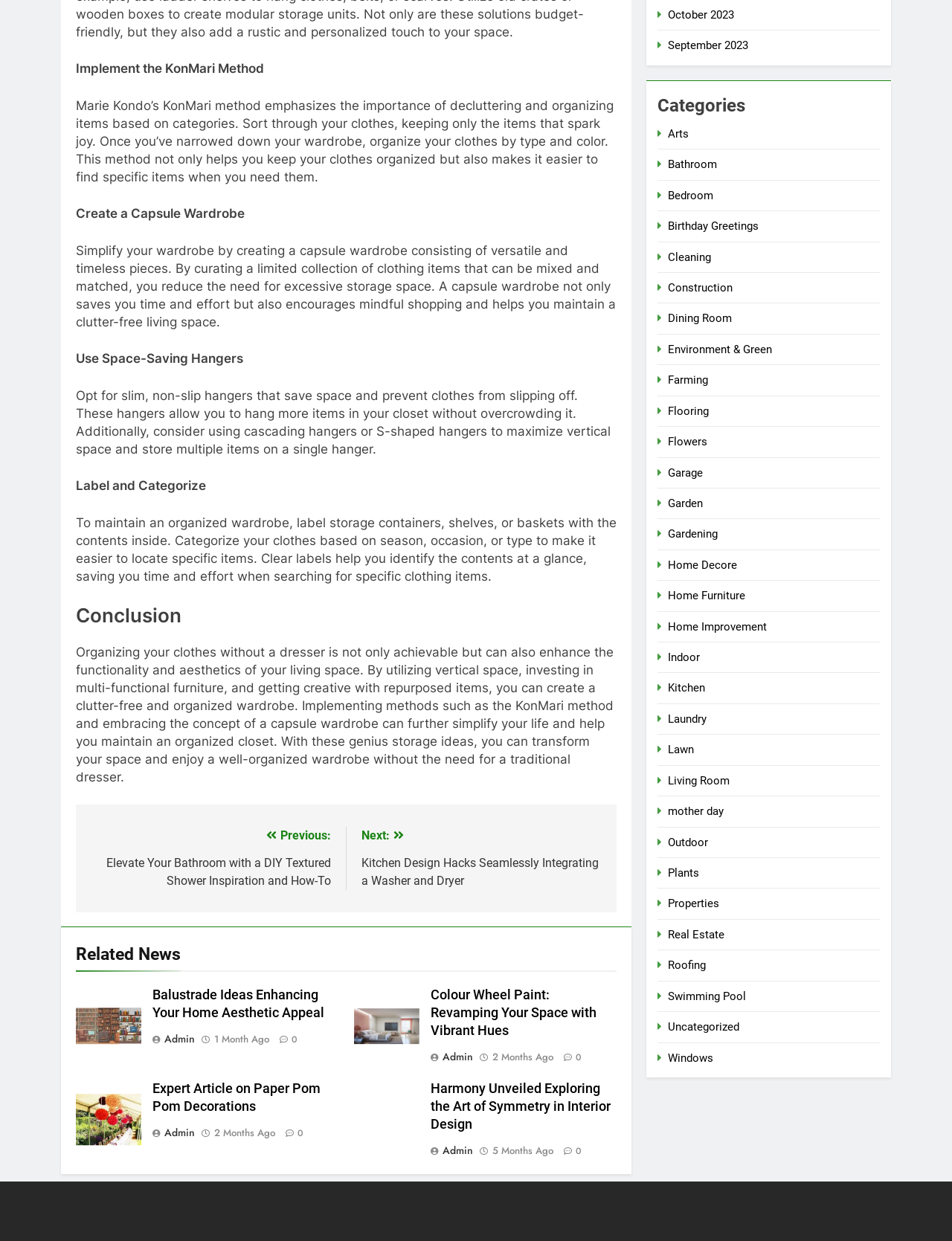Find and indicate the bounding box coordinates of the region you should select to follow the given instruction: "Read the article 'Balustrade Ideas Enhancing Your Home Aesthetic Appeal'".

[0.16, 0.795, 0.356, 0.824]